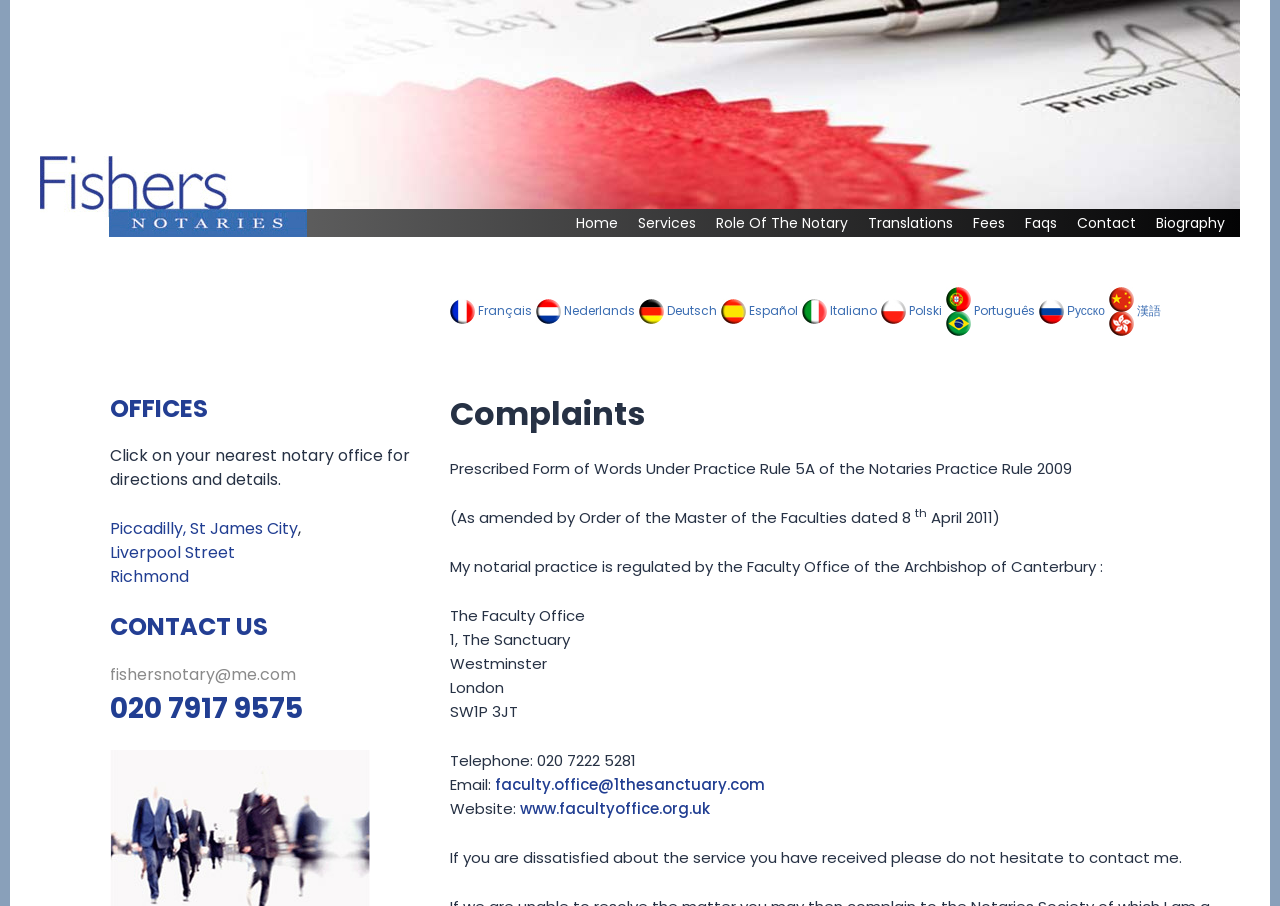Identify the bounding box coordinates for the region of the element that should be clicked to carry out the instruction: "Call the notary at 020 7917 9575". The bounding box coordinates should be four float numbers between 0 and 1, i.e., [left, top, right, bottom].

[0.086, 0.76, 0.237, 0.803]